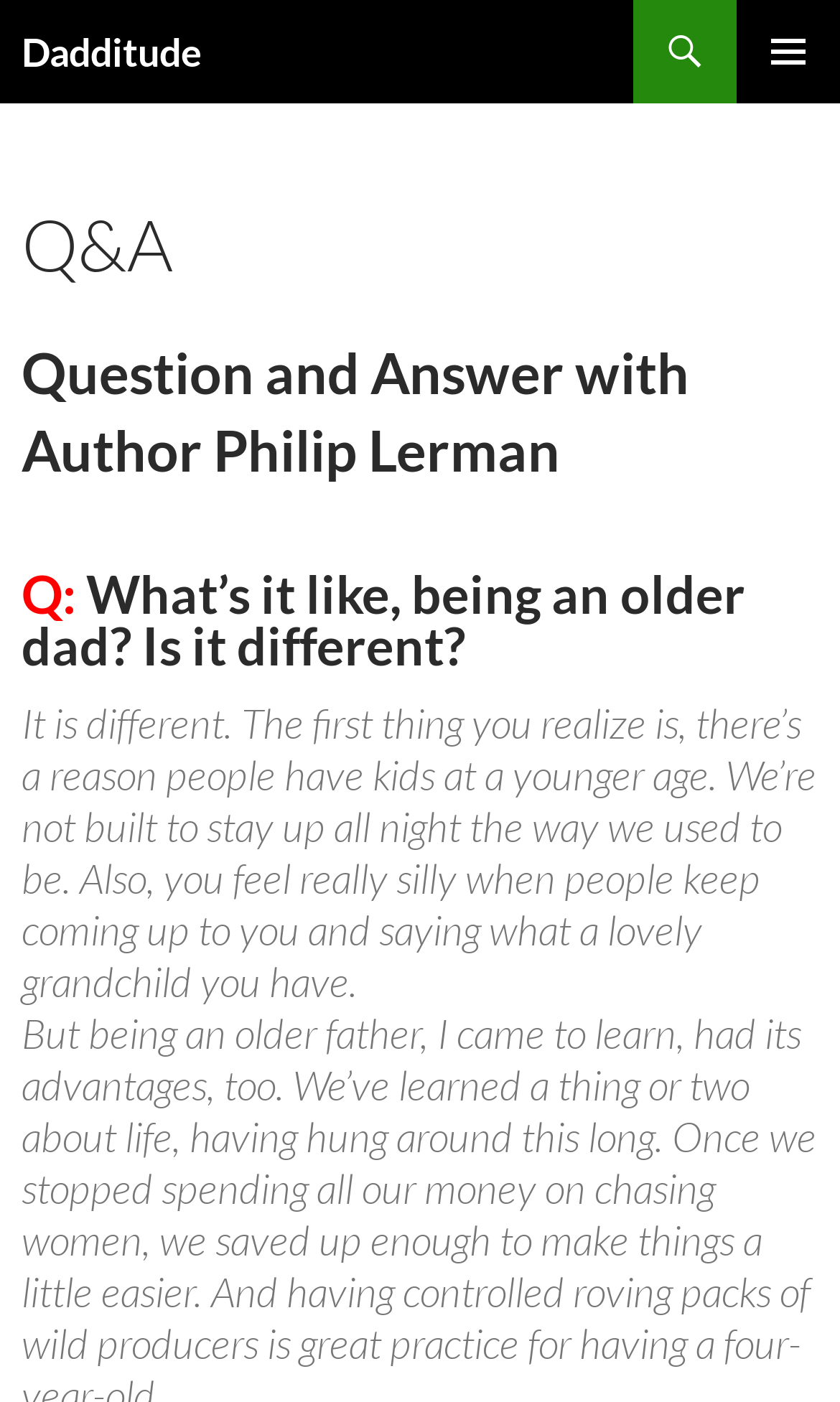Using the element description: "Dadditude", determine the bounding box coordinates for the specified UI element. The coordinates should be four float numbers between 0 and 1, [left, top, right, bottom].

[0.026, 0.0, 0.241, 0.074]